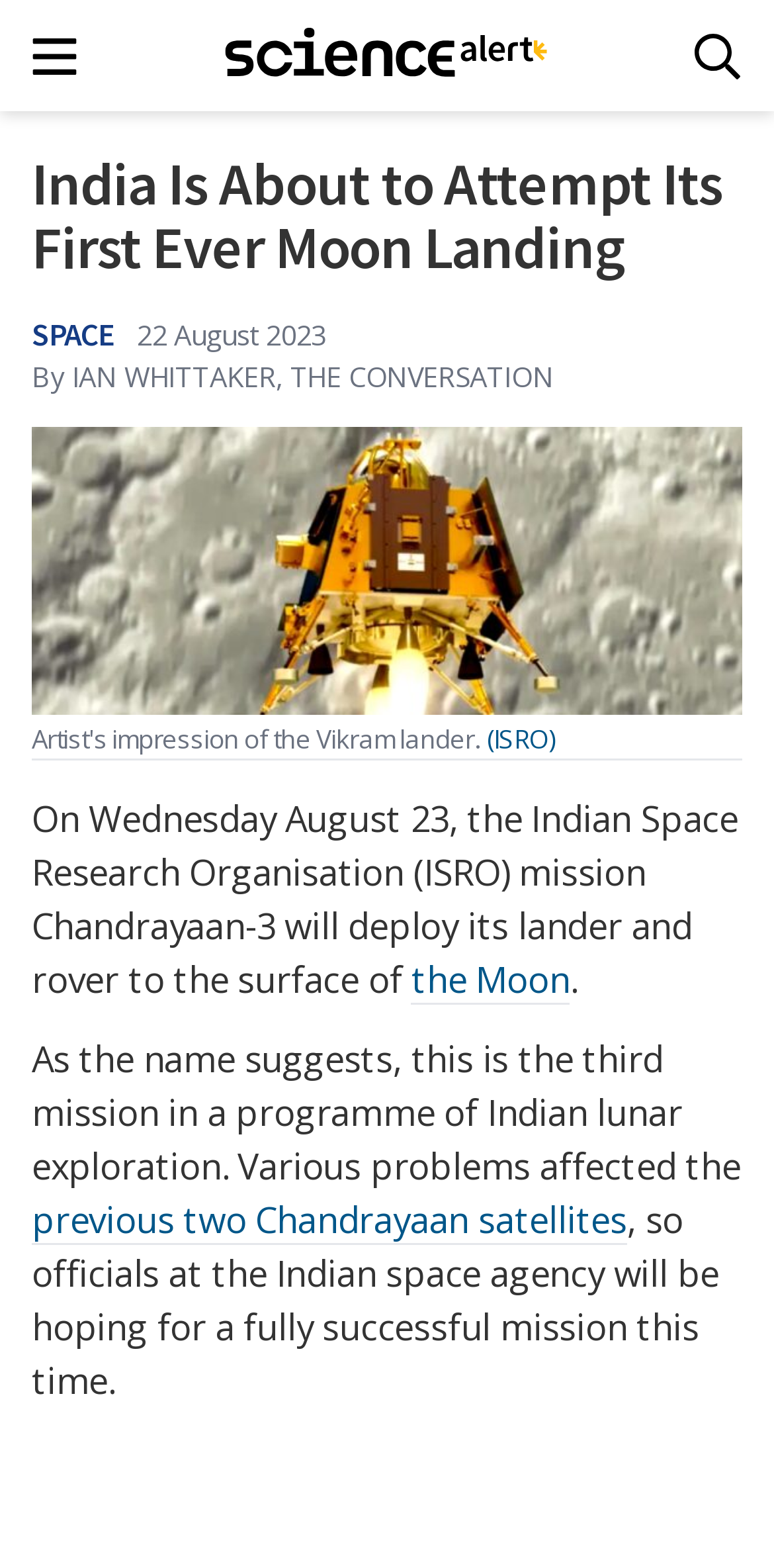Who is the author of the article?
Provide a detailed and extensive answer to the question.

I found the author of the article by looking at the static text element with the content 'By' and then reading the text that follows, which mentions the author's name and affiliation.